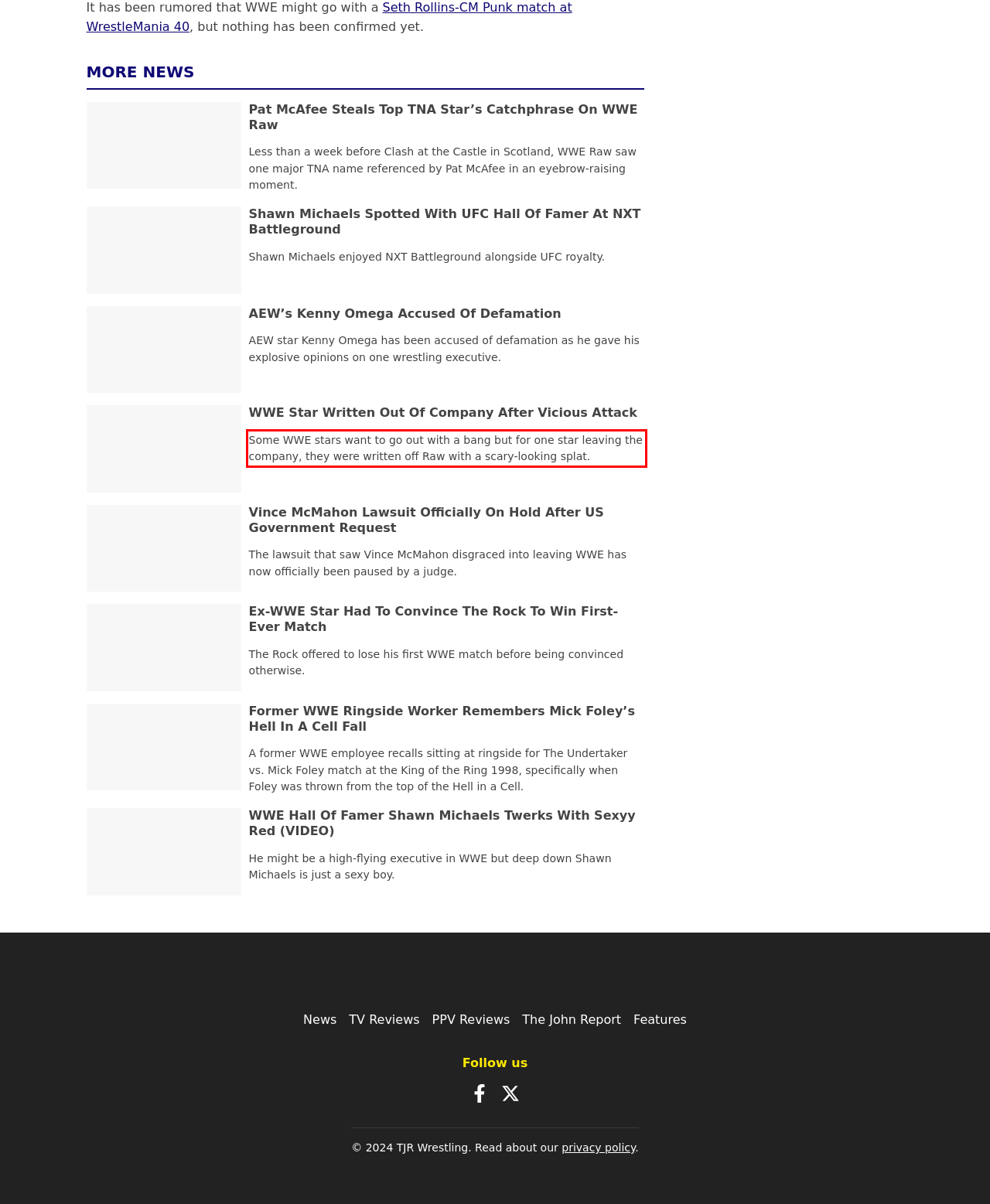You are presented with a webpage screenshot featuring a red bounding box. Perform OCR on the text inside the red bounding box and extract the content.

Some WWE stars want to go out with a bang but for one star leaving the company, they were written off Raw with a scary-looking splat.